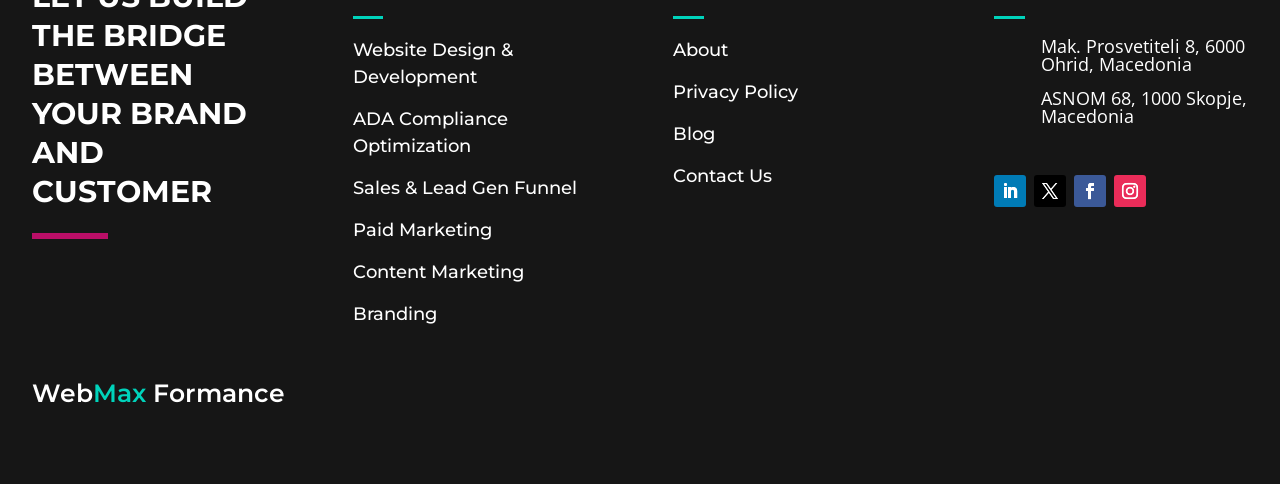What is the purpose of the 'About' page?
Please give a detailed and thorough answer to the question, covering all relevant points.

The purpose of the 'About' page can be inferred from its location among other links such as 'Privacy Policy' and 'Blog', suggesting that it provides information about the company, its mission, and its values.